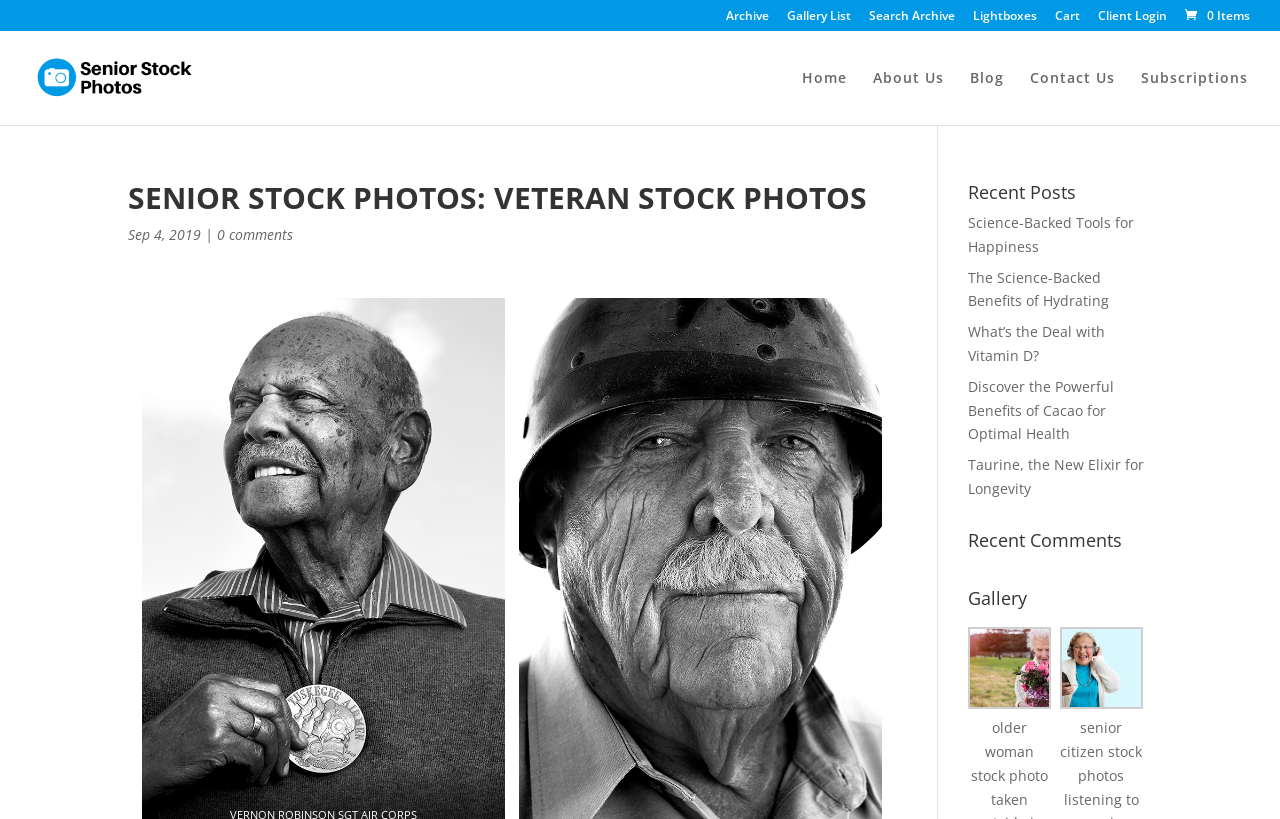Using the details from the image, please elaborate on the following question: What is the purpose of the 'Search Archive' link?

Based on the text of the link 'Search Archive', I infer that its purpose is to allow users to search the archive of stock photos on this website.